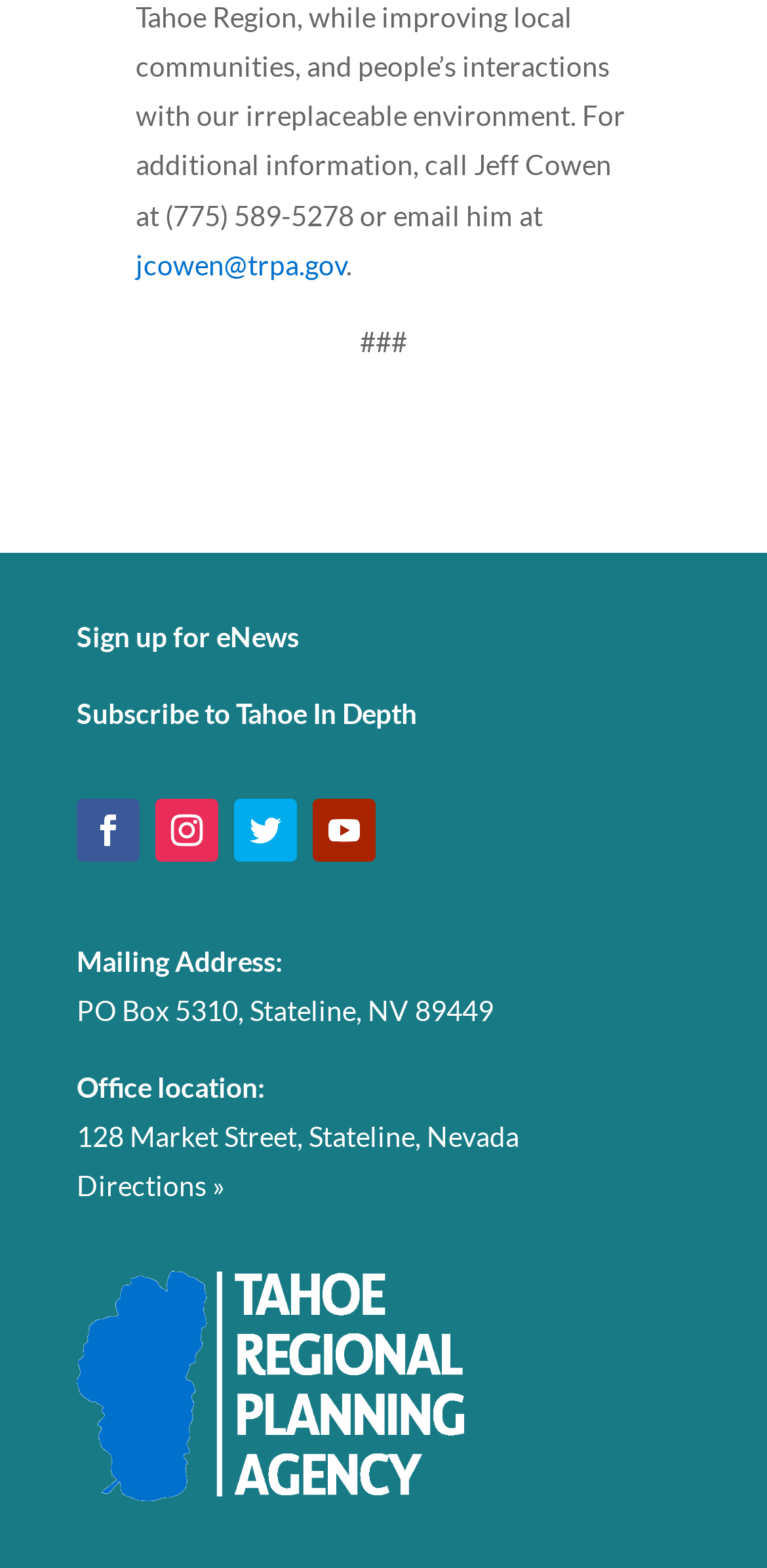Locate and provide the bounding box coordinates for the HTML element that matches this description: "Follow".

[0.305, 0.509, 0.387, 0.549]